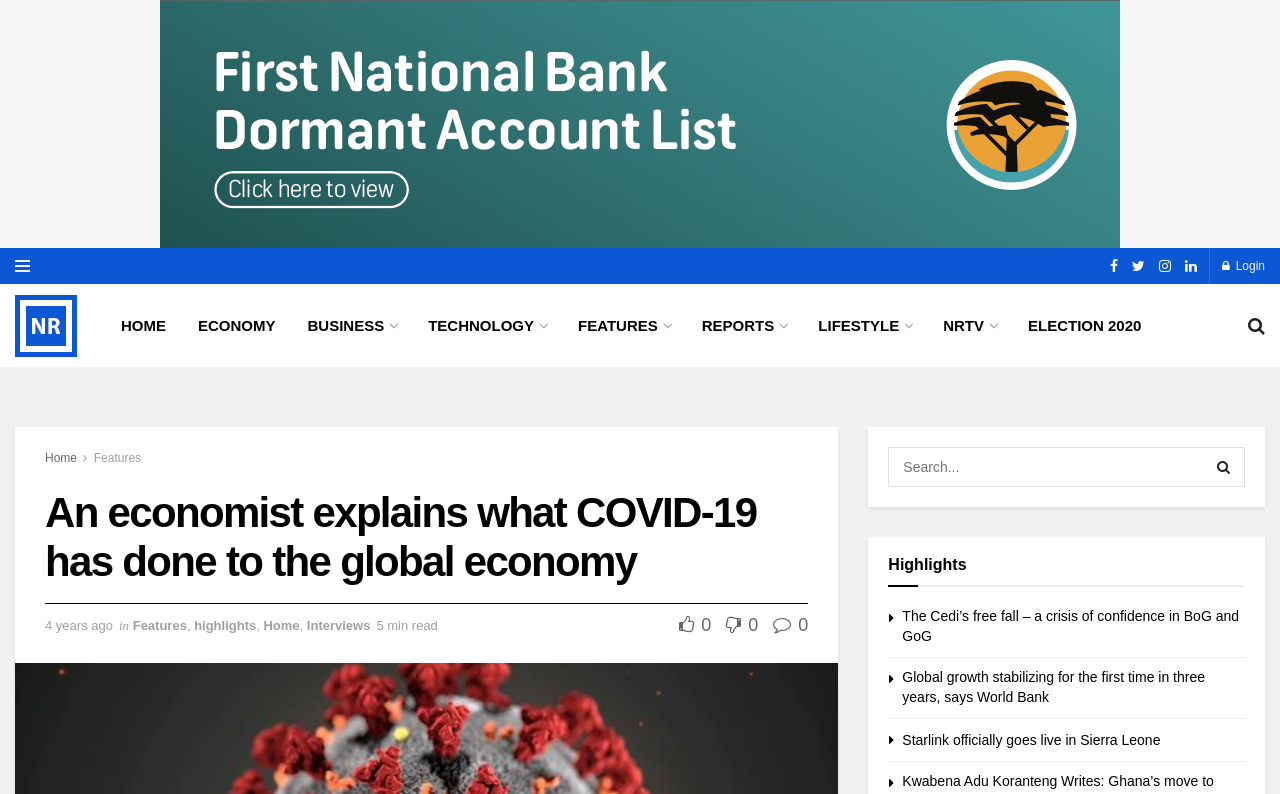Determine the coordinates of the bounding box that should be clicked to complete the instruction: "Go to the home page". The coordinates should be represented by four float numbers between 0 and 1: [left, top, right, bottom].

[0.082, 0.378, 0.142, 0.441]